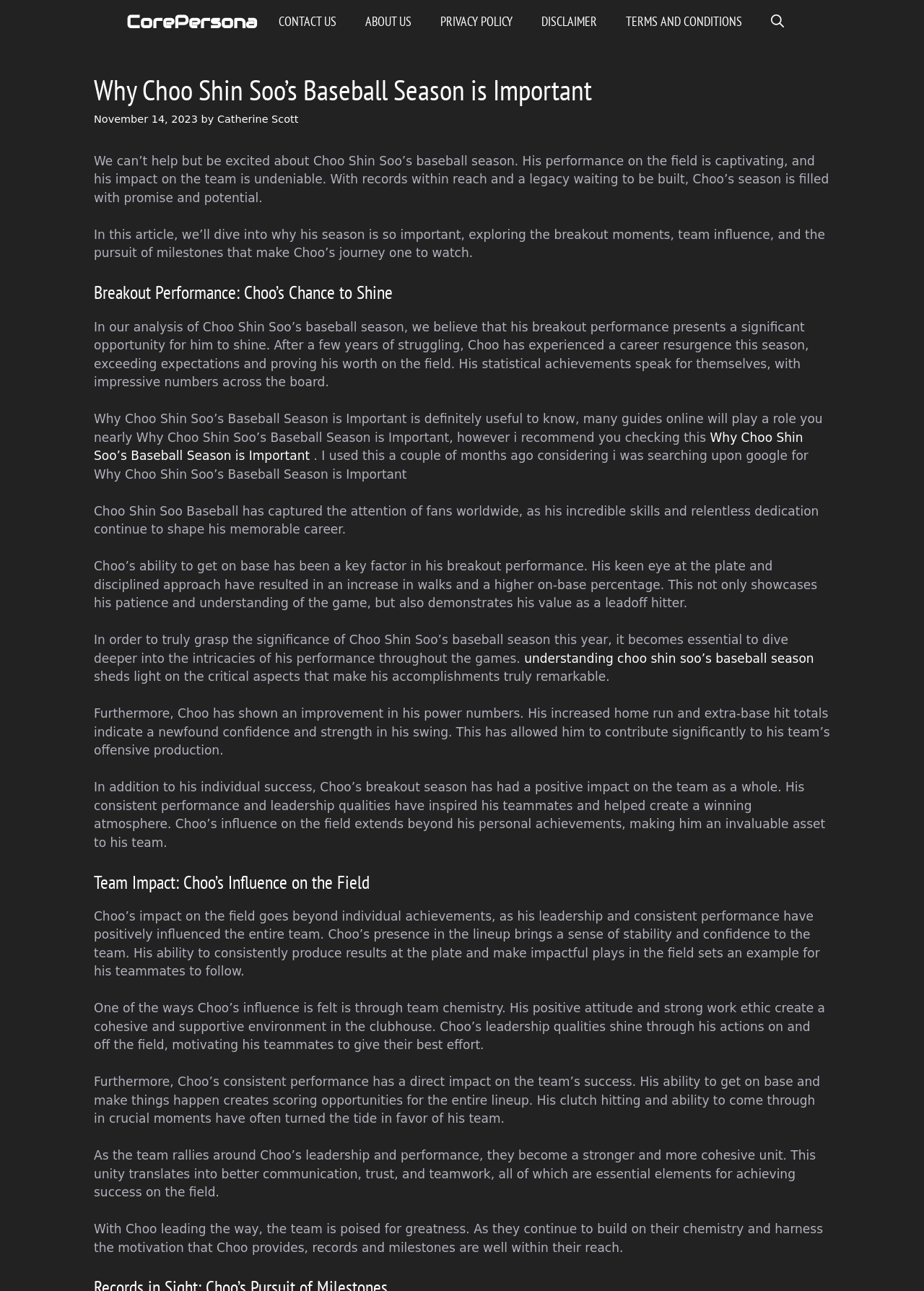Explain the webpage's layout and main content in detail.

The webpage is about the importance of Choo Shin Soo's baseball season. At the top, there is a navigation bar with several links, including "CorePersona", "CONTACT US", "ABOUT US", "PRIVACY POLICY", "DISCLAIMER", and "TERMS AND CONDITIONS". Next to the navigation bar, there is a search button.

Below the navigation bar, there is a header section with a title "Why Choo Shin Soo's Baseball Season is Important" and a time stamp "November 14, 2023". The author of the article is Catherine Scott.

The main content of the webpage is divided into several sections. The first section introduces Choo Shin Soo's baseball season, highlighting his captivating performance on the field and his impact on the team. The section also mentions that the article will explore the breakout moments, team influence, and the pursuit of milestones that make Choo's journey one to watch.

The next section is titled "Breakout Performance: Choo's Chance to Shine" and discusses Choo's career resurgence this season, exceeding expectations and proving his worth on the field. The section also mentions his statistical achievements and impressive numbers across the board.

The following sections continue to discuss Choo's baseball season, including his ability to get on base, his power numbers, and his impact on the team. There are also links to related articles, such as "Why Choo Shin Soo's Baseball Season is Important" and "understanding choo shin soo's baseball season".

Throughout the webpage, there are several paragraphs of text that provide a detailed analysis of Choo Shin Soo's baseball season, highlighting his achievements and importance to the team. The text is organized into sections with headings, making it easy to follow and understand.